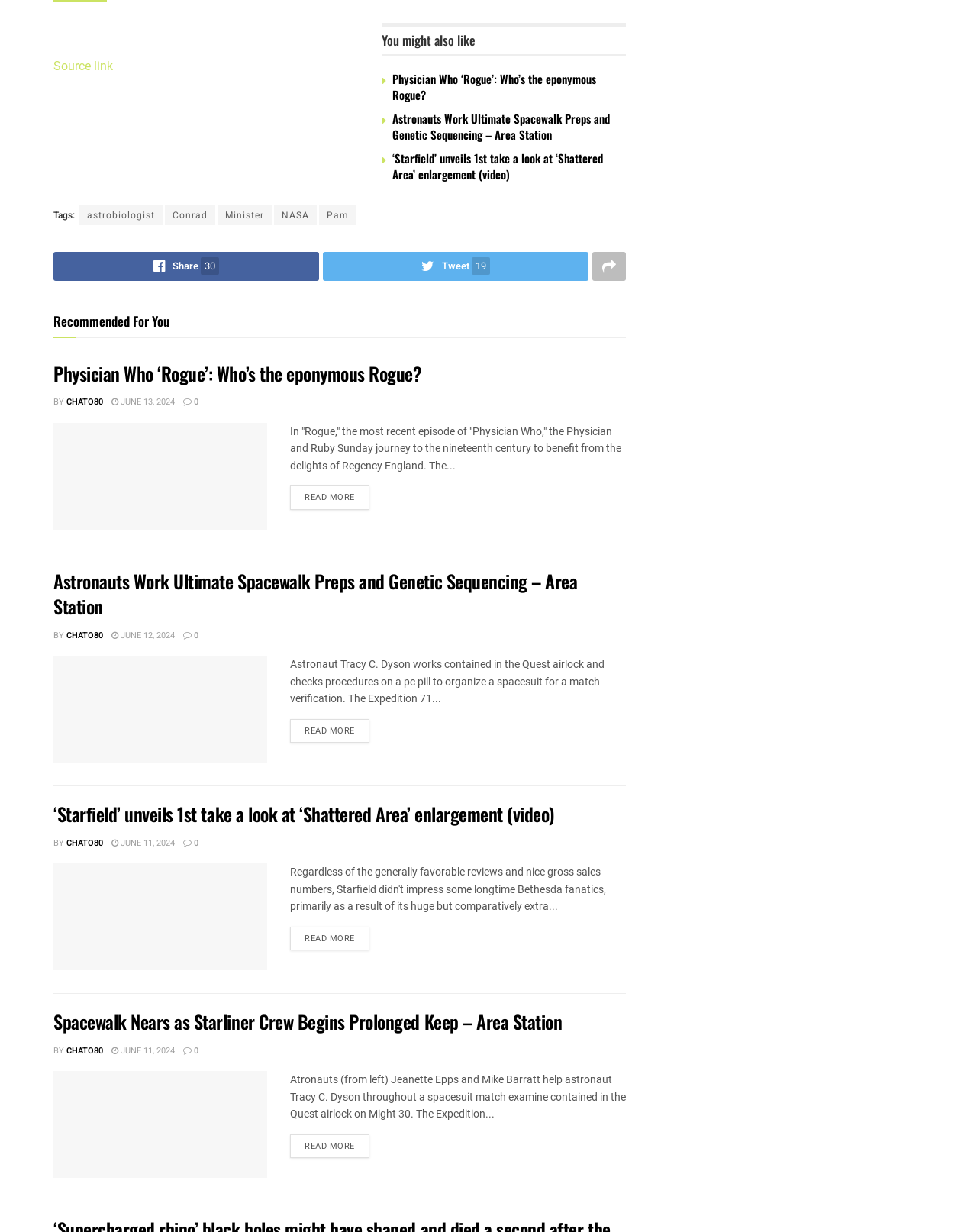Please identify the bounding box coordinates of the element's region that needs to be clicked to fulfill the following instruction: "Click on 'READ MORE'". The bounding box coordinates should consist of four float numbers between 0 and 1, i.e., [left, top, right, bottom].

[0.297, 0.394, 0.378, 0.414]